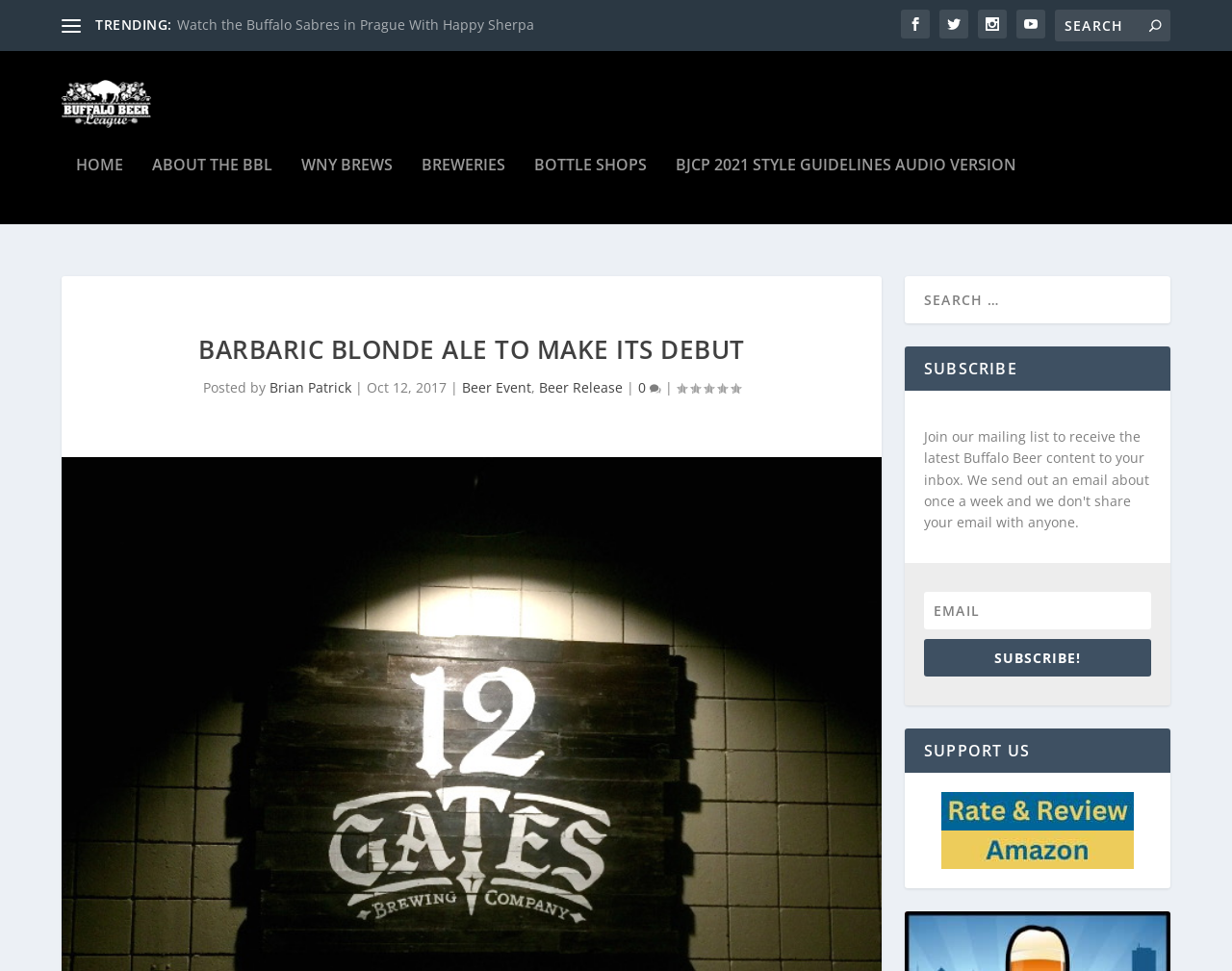Determine the bounding box coordinates of the target area to click to execute the following instruction: "Go to the HOME page."

[0.062, 0.175, 0.1, 0.245]